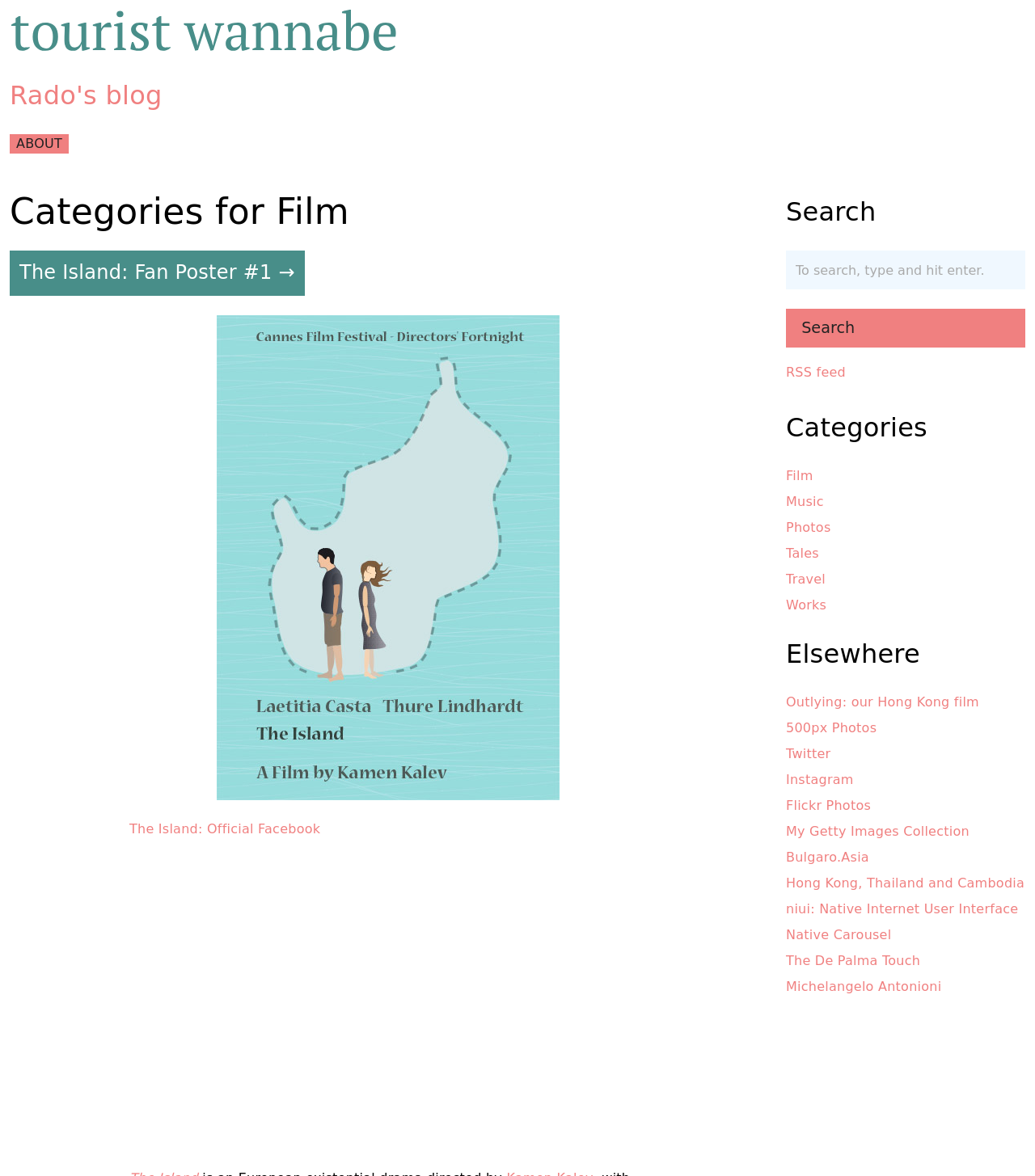Can you find and provide the title of the webpage?

Categories for Film